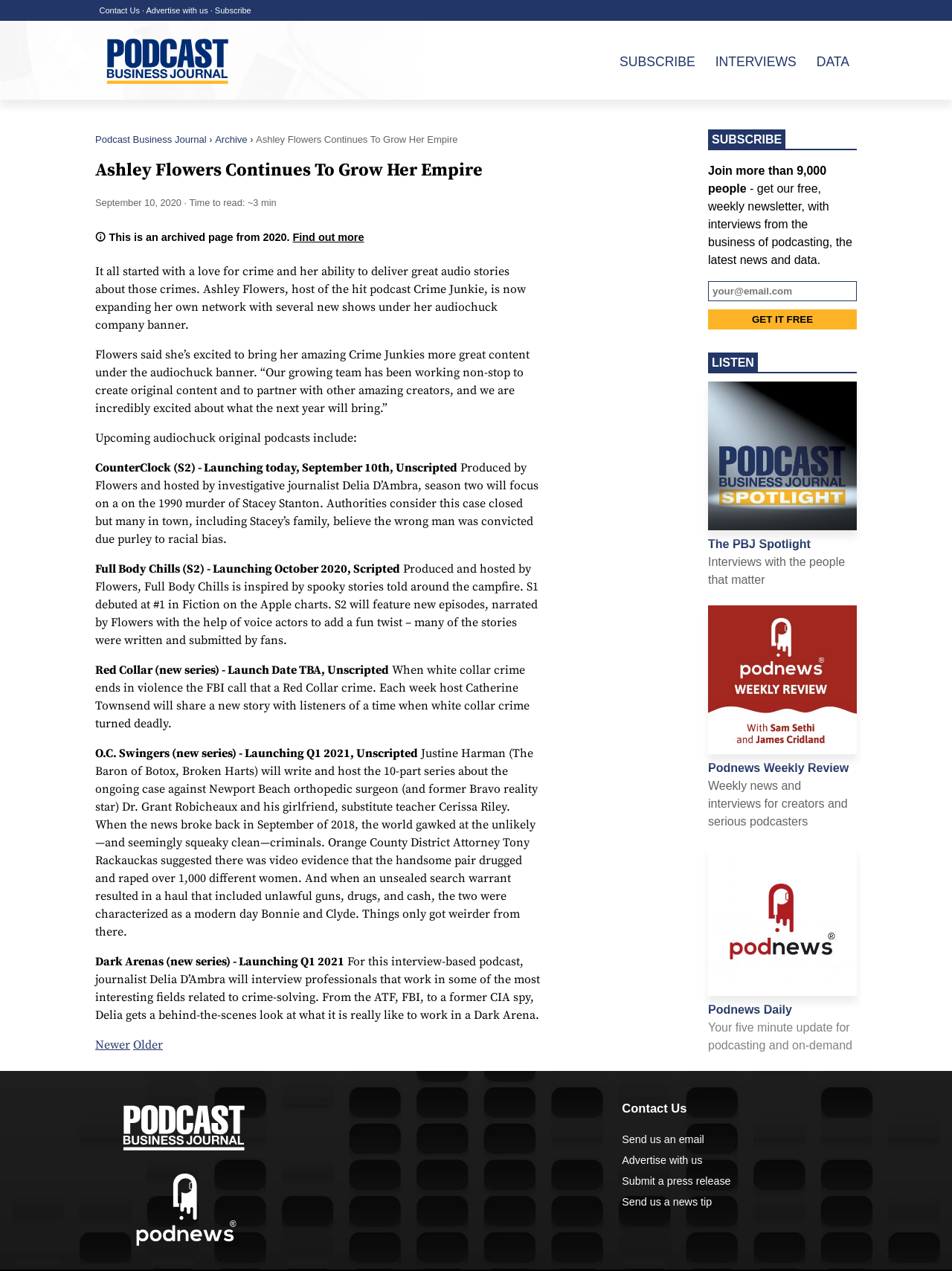Locate the bounding box coordinates of the area where you should click to accomplish the instruction: "Contact us".

[0.104, 0.005, 0.147, 0.012]